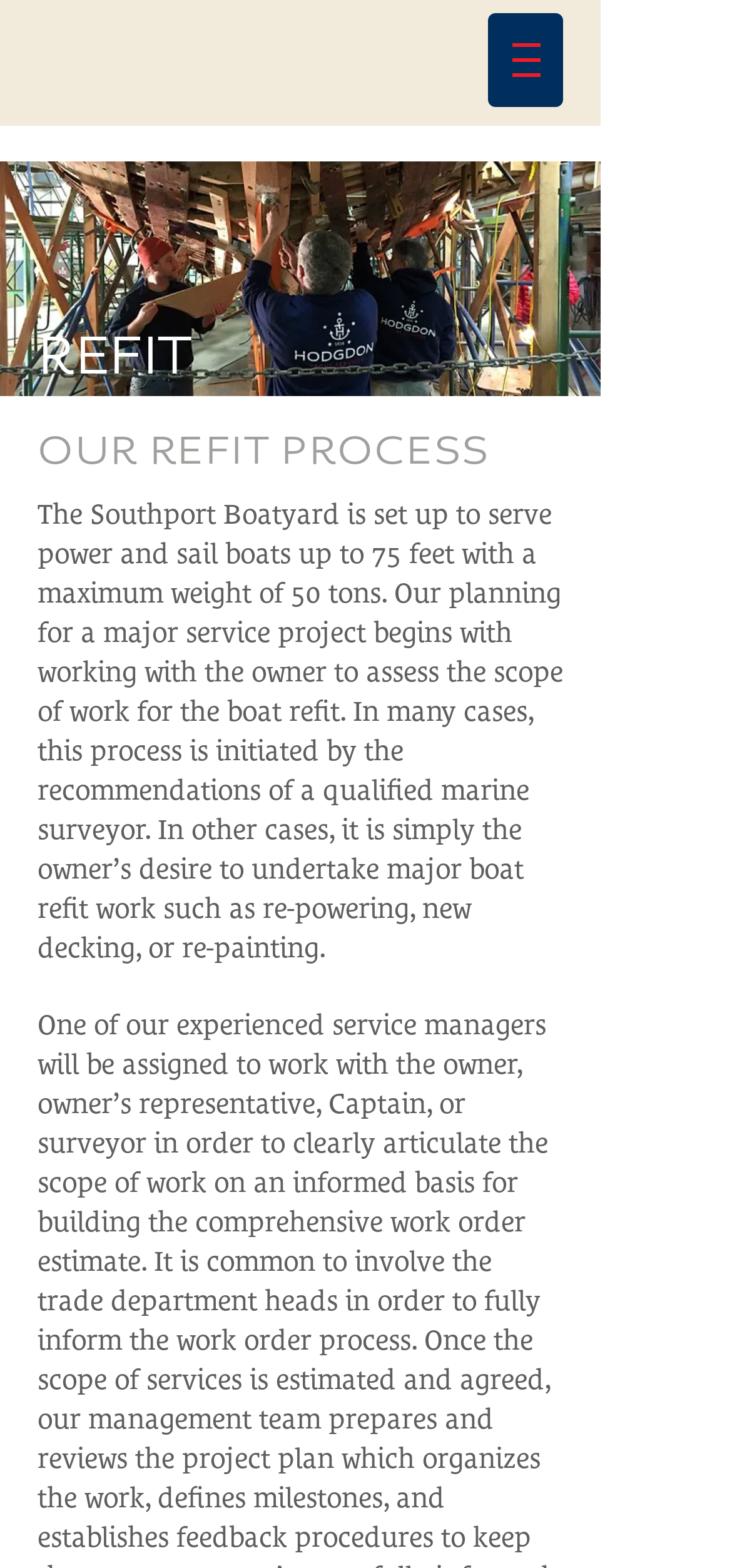Give an extensive and precise description of the webpage.

The webpage is about Hodgdon Yacht Services, a full-service boatyard in Maine that offers boat refits and yacht refits for power boats and sail boats up to 75 feet. 

At the top of the page, there is a navigation menu labeled "Site" with a button that has a popup menu. To the right of the button, there is a small image. 

Below the navigation menu, there are two headings, one with no text and the other with the text "REFIT". 

Further down, there is a region labeled "Process" that contains a heading "OUR REFIT PROCESS". Below this heading, there is a block of text that describes the refit process, including assessing the scope of work, working with the owner, and creating a comprehensive work order estimate. The text also mentions the involvement of trade department heads in the work order process.